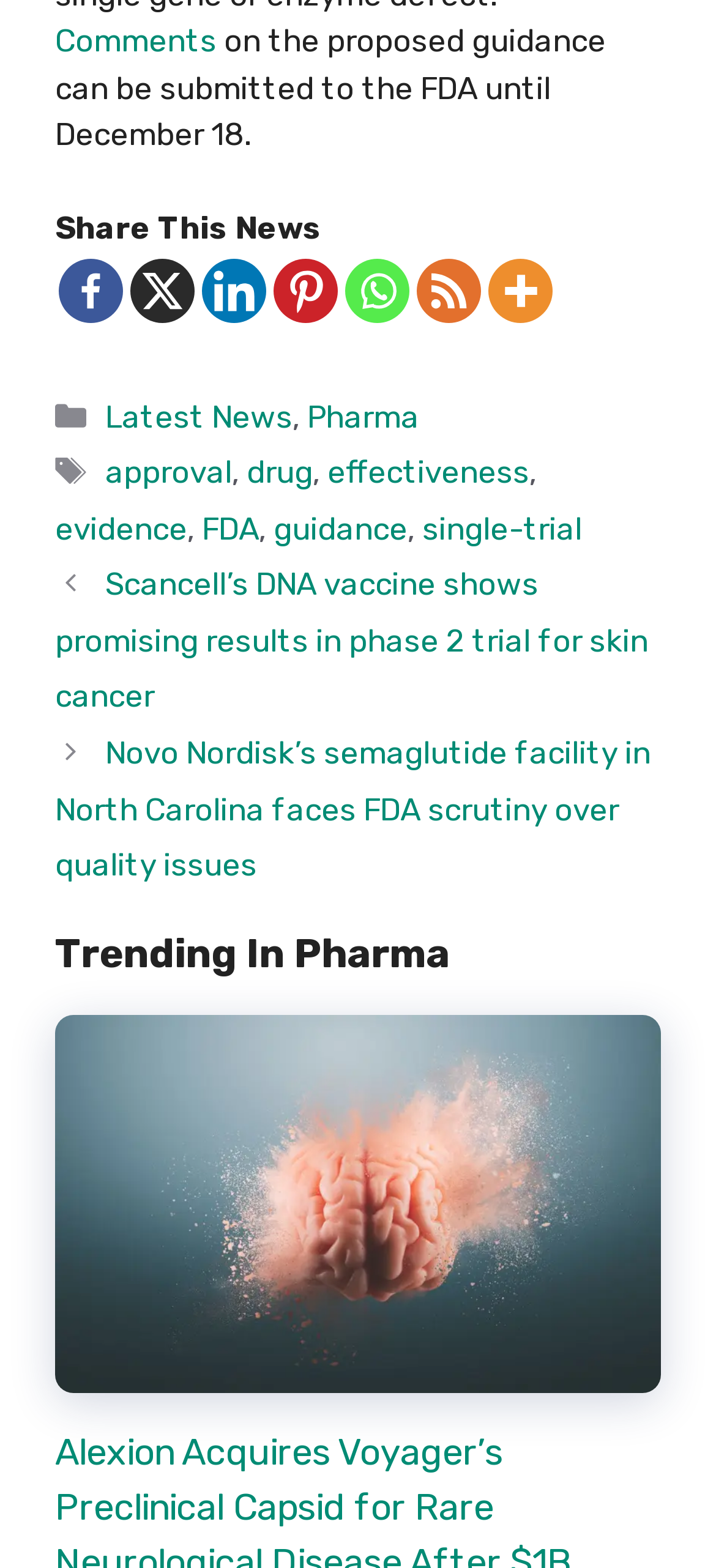Find the bounding box coordinates of the element you need to click on to perform this action: 'Share this news on Facebook'. The coordinates should be represented by four float values between 0 and 1, in the format [left, top, right, bottom].

[0.082, 0.164, 0.172, 0.205]